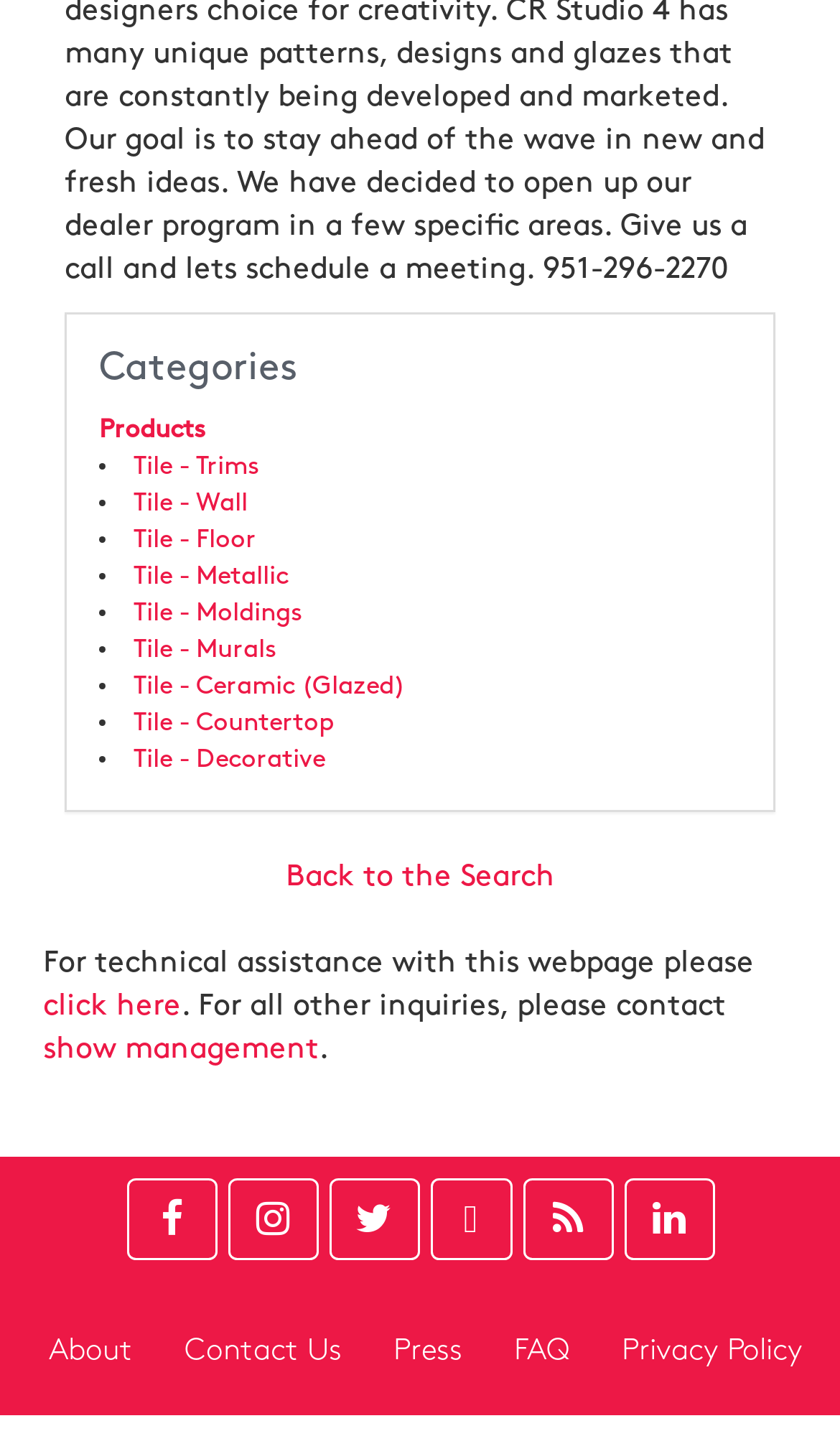Consider the image and give a detailed and elaborate answer to the question: 
What other resources are available on the website?

At the bottom of the webpage, I found a set of links to other resources, including About, Contact Us, Press, FAQ, and Privacy Policy, which suggest that the website provides additional information and support beyond the main product categories.